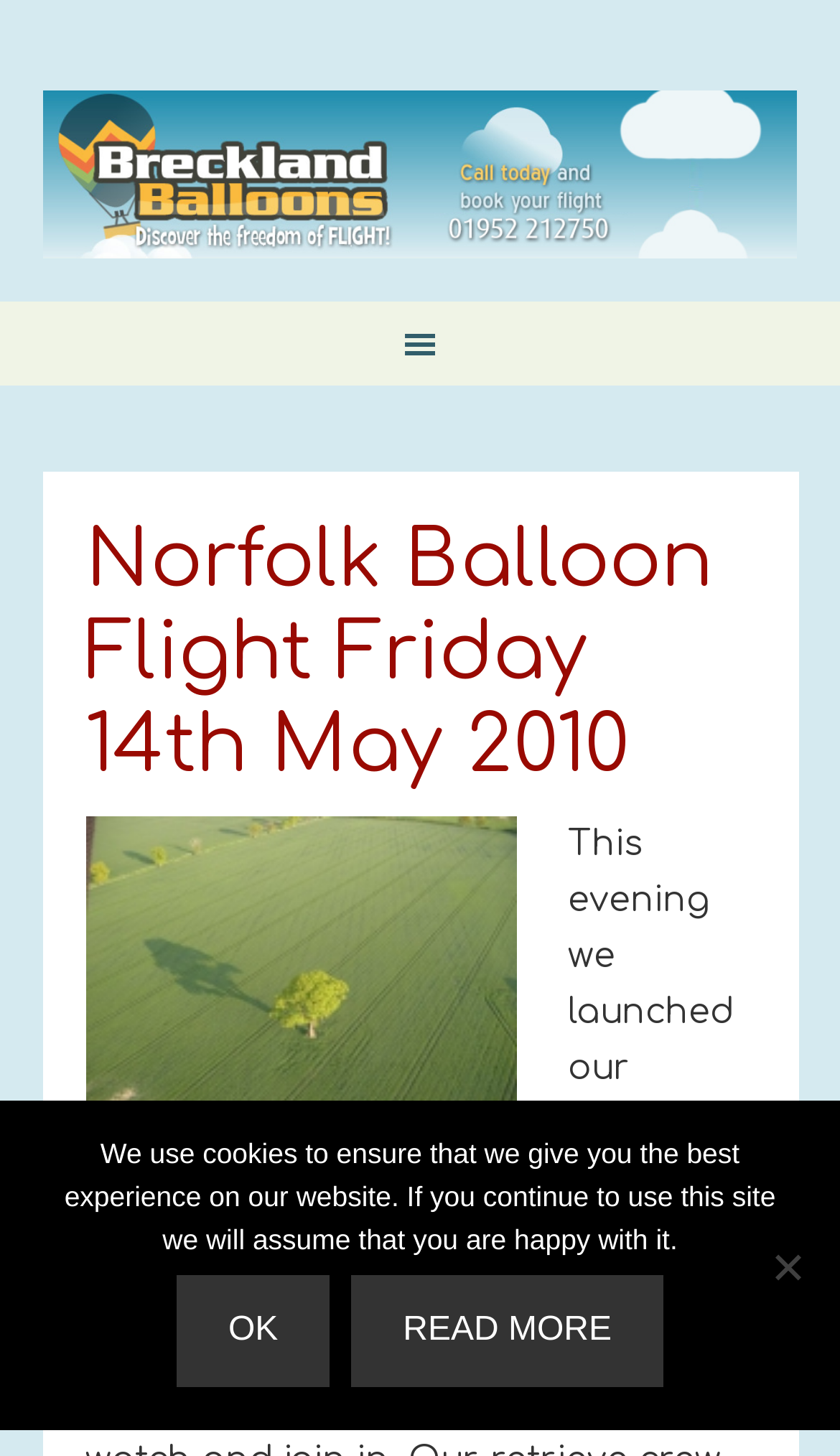Please determine the bounding box coordinates, formatted as (top-left x, top-left y, bottom-right x, bottom-right y), with all values as floating point numbers between 0 and 1. Identify the bounding box of the region described as: Breckland Balloons

[0.051, 0.03, 0.949, 0.178]